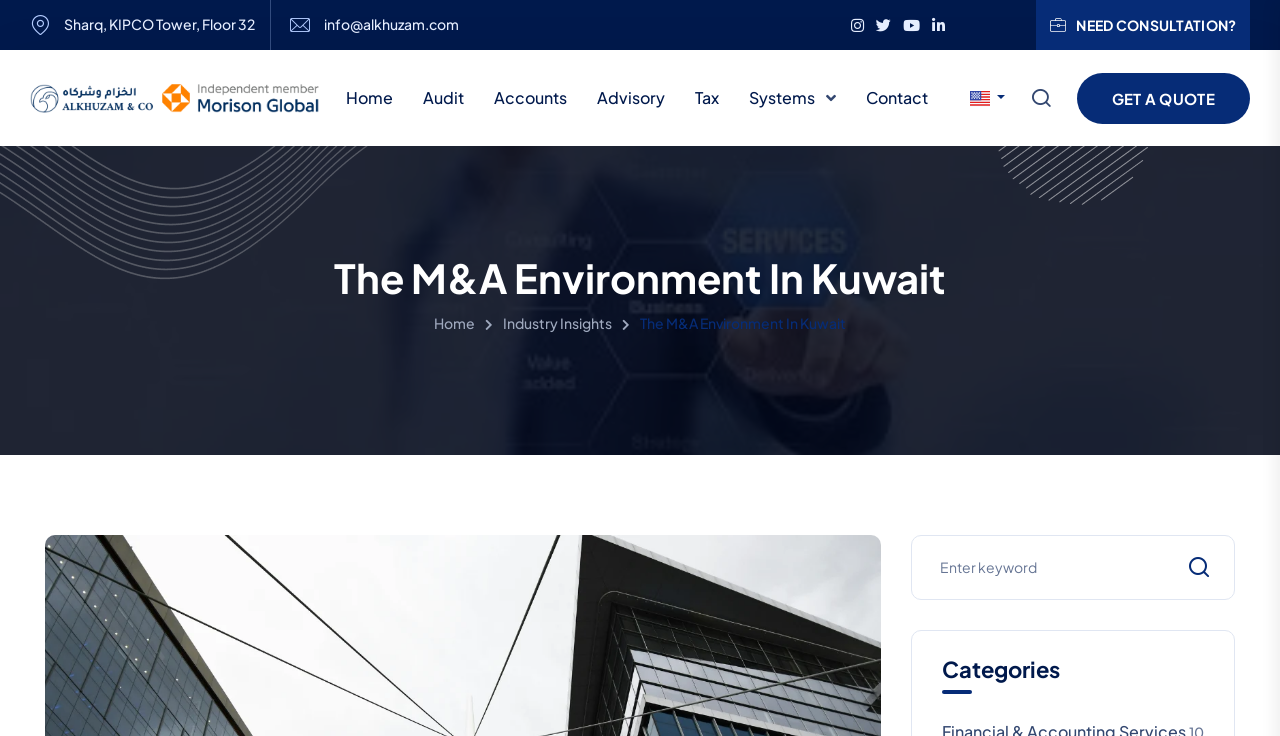Find the bounding box coordinates of the clickable region needed to perform the following instruction: "Click the NEED CONSULTATION? button". The coordinates should be provided as four float numbers between 0 and 1, i.e., [left, top, right, bottom].

[0.81, 0.0, 0.977, 0.068]